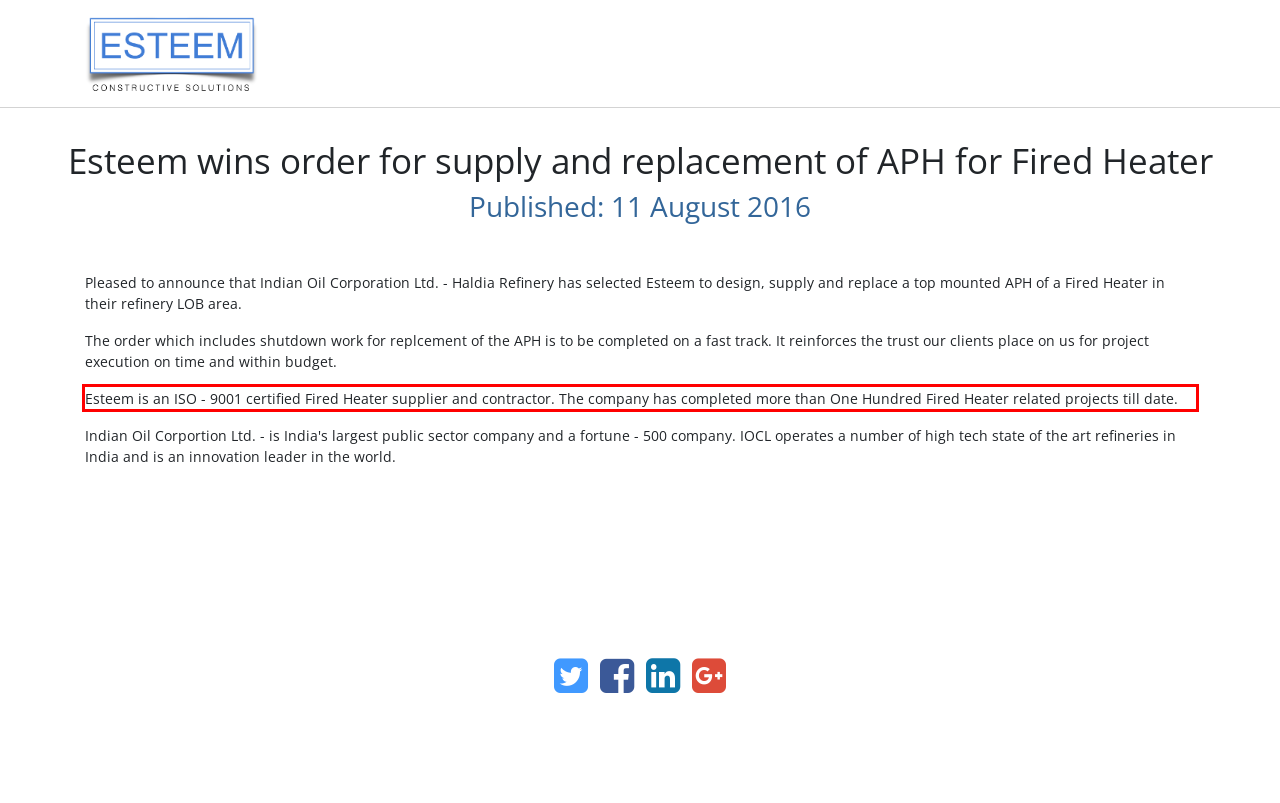Please identify and extract the text from the UI element that is surrounded by a red bounding box in the provided webpage screenshot.

Esteem is an ISO - 9001 certified Fired Heater supplier and contractor. The company has completed more than One Hundred Fired Heater related projects till date.